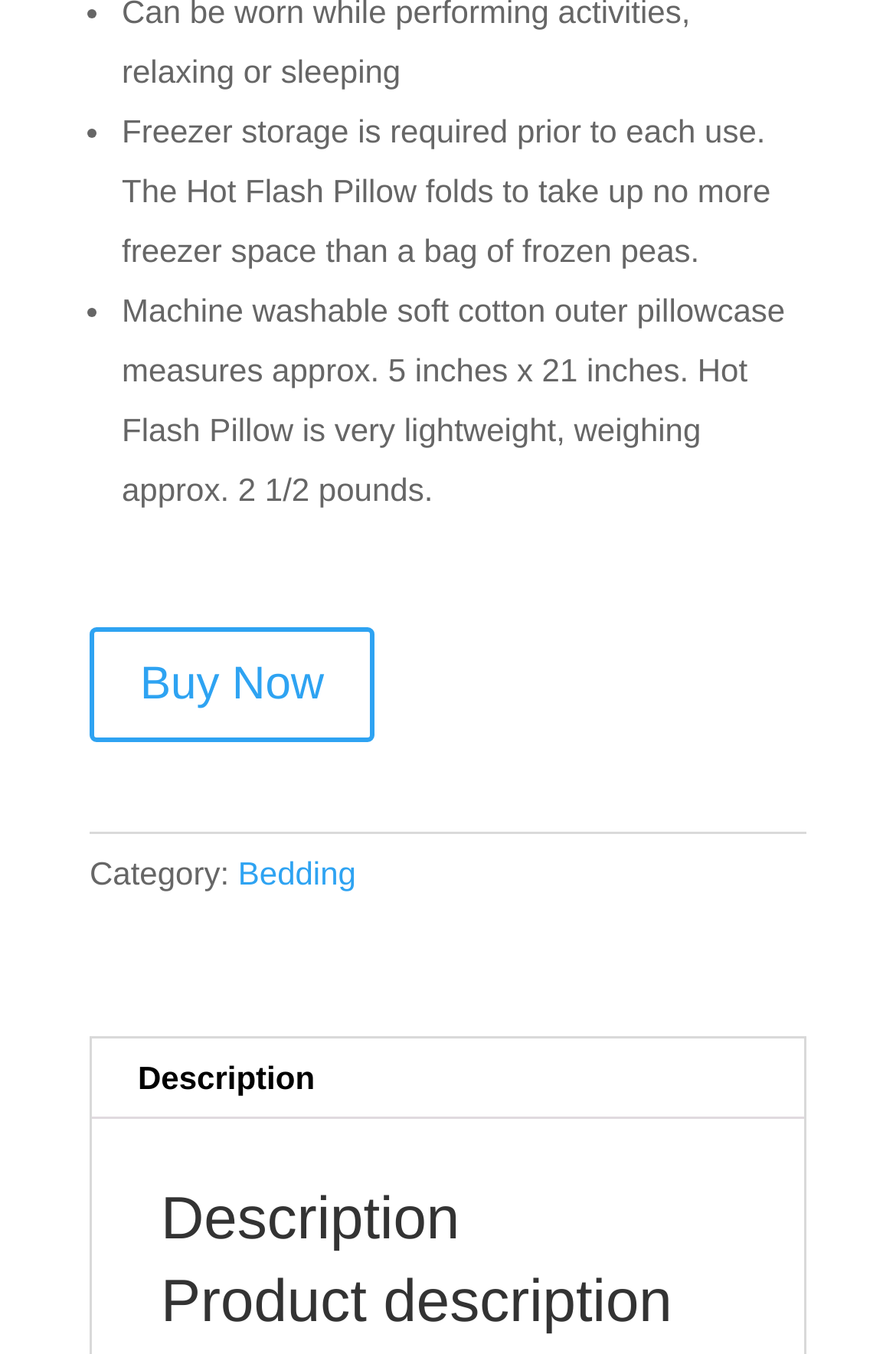Review the image closely and give a comprehensive answer to the question: What is the category of the product?

The text shows a label 'Category:' followed by a link 'Bedding'. This suggests that the product belongs to the Bedding category.